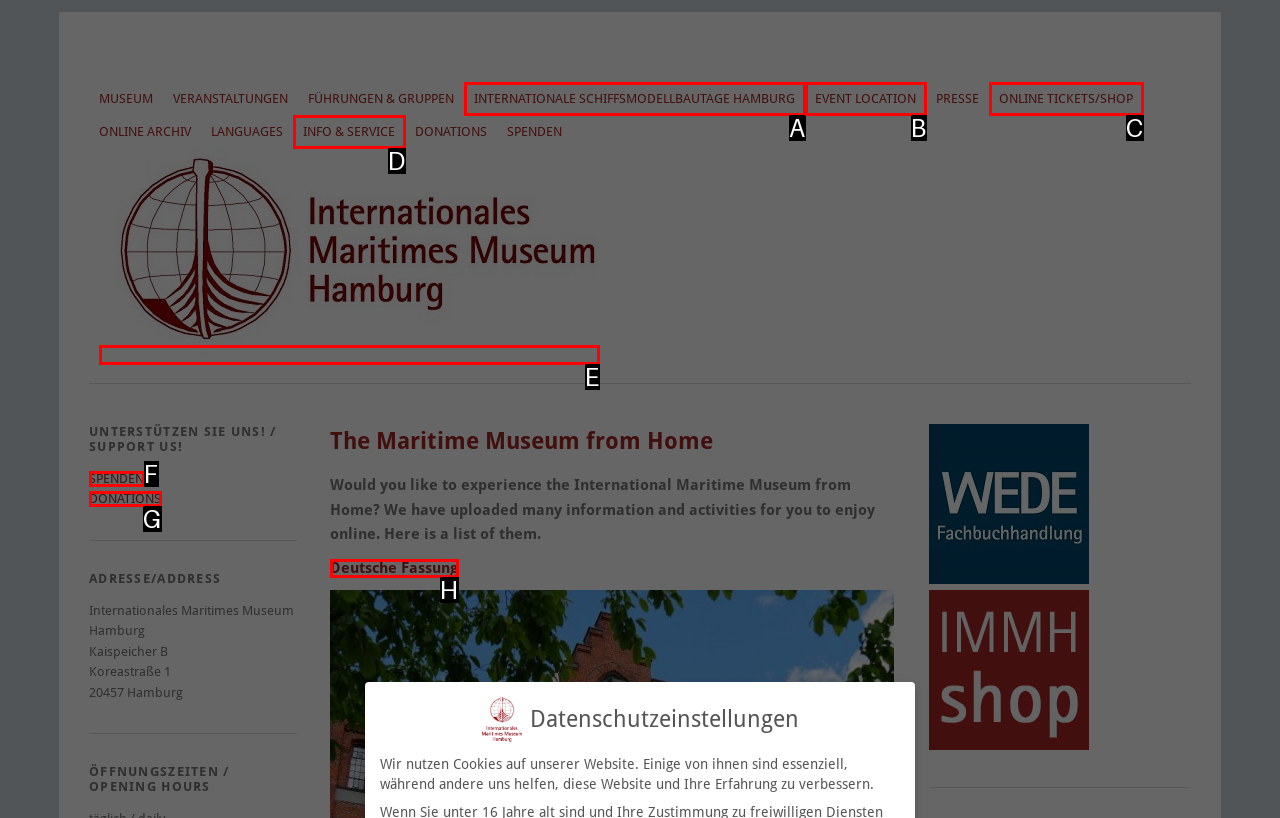From the given choices, determine which HTML element matches the description: Internationale Schiffsmodellbautage Hamburg. Reply with the appropriate letter.

A